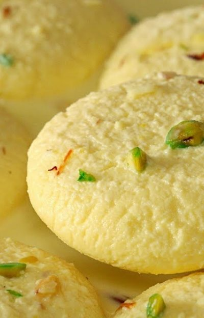Describe the image with as much detail as possible.

The image showcases a close-up view of **Rasmalai**, a beloved Pakistani dessert known for its delicate and indulgent nature. These soft, round sweets, made from paneer (cheese), are typically immersed in a rich and creamy cardamom-infused milk sauce. The surface of the Rasmalai is adorned with pistachio and saffron strands, adding vibrant color and enhancing its aromatic appeal. Often enjoyed during celebrations and special occasions, this delightful treat offers a perfect balance of sweetness and creaminess, making it a cherished favorite among dessert lovers.